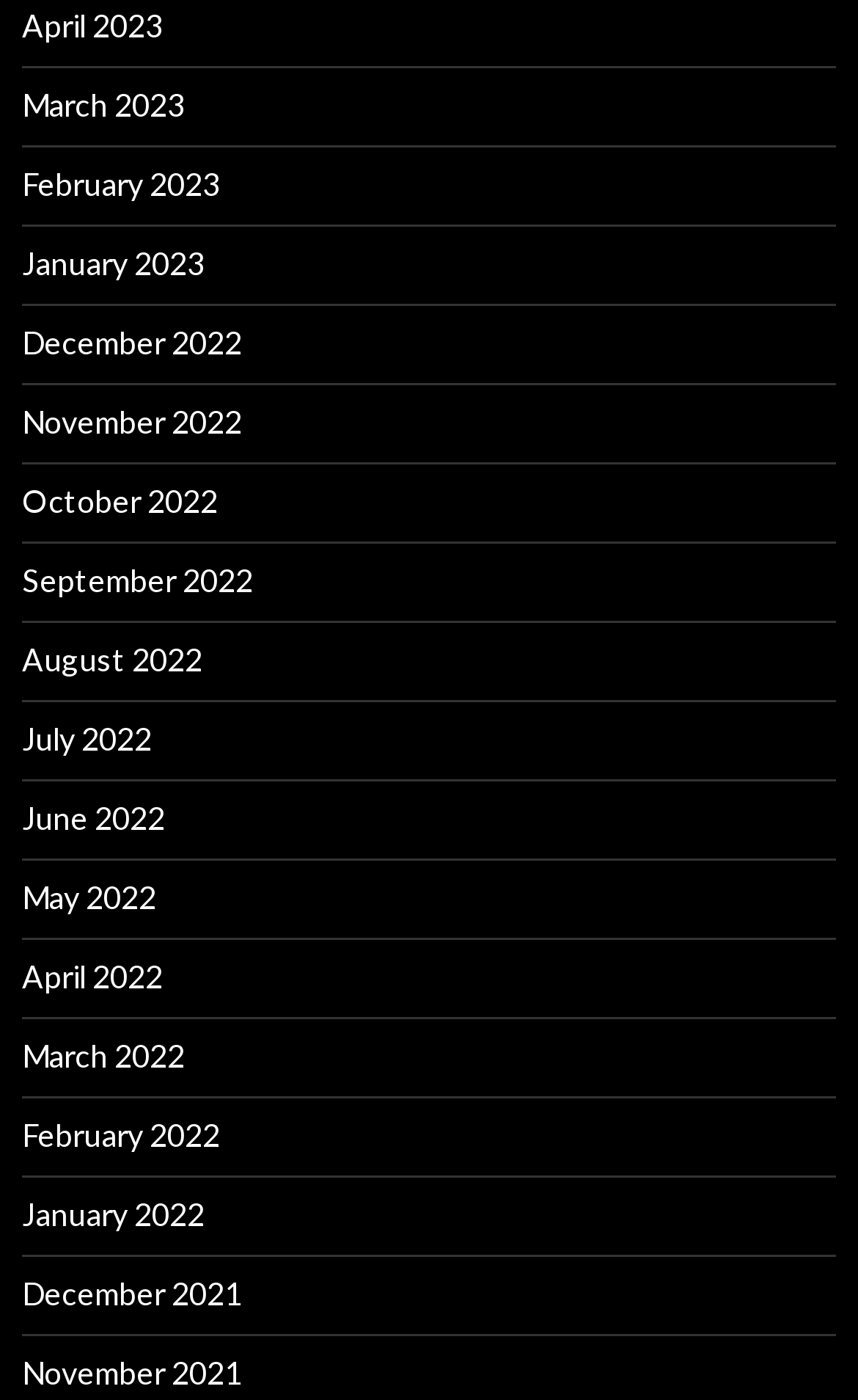Are the months listed in chronological order?
Refer to the image and offer an in-depth and detailed answer to the question.

By examining the list of links, I found that the months are listed in chronological order, from the latest month (April 2023) to the earliest month (December 2021).